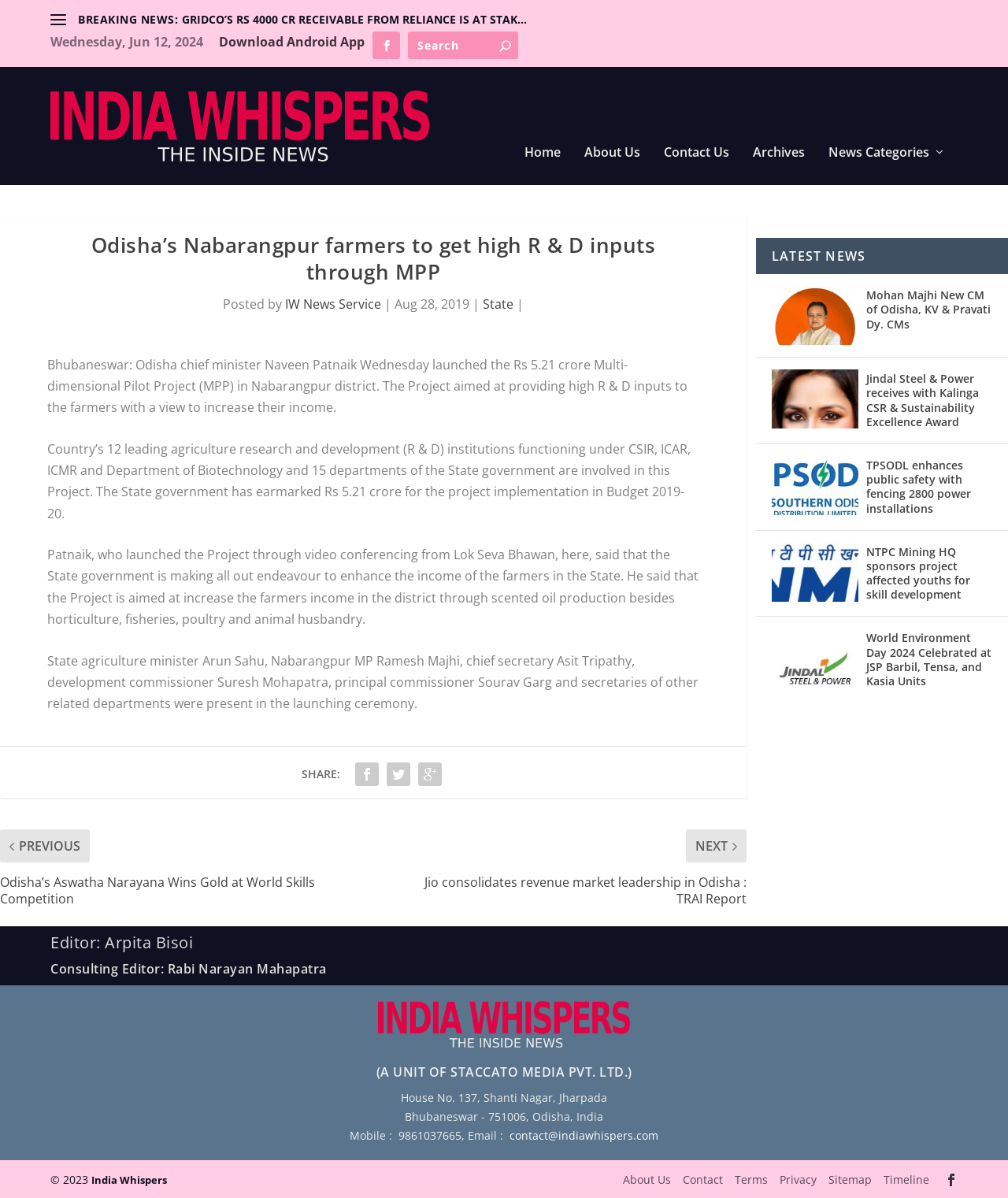Using the provided description: "name="s" placeholder="Search" title="Search for:"", find the bounding box coordinates of the corresponding UI element. The output should be four float numbers between 0 and 1, in the format [left, top, right, bottom].

[0.405, 0.026, 0.514, 0.049]